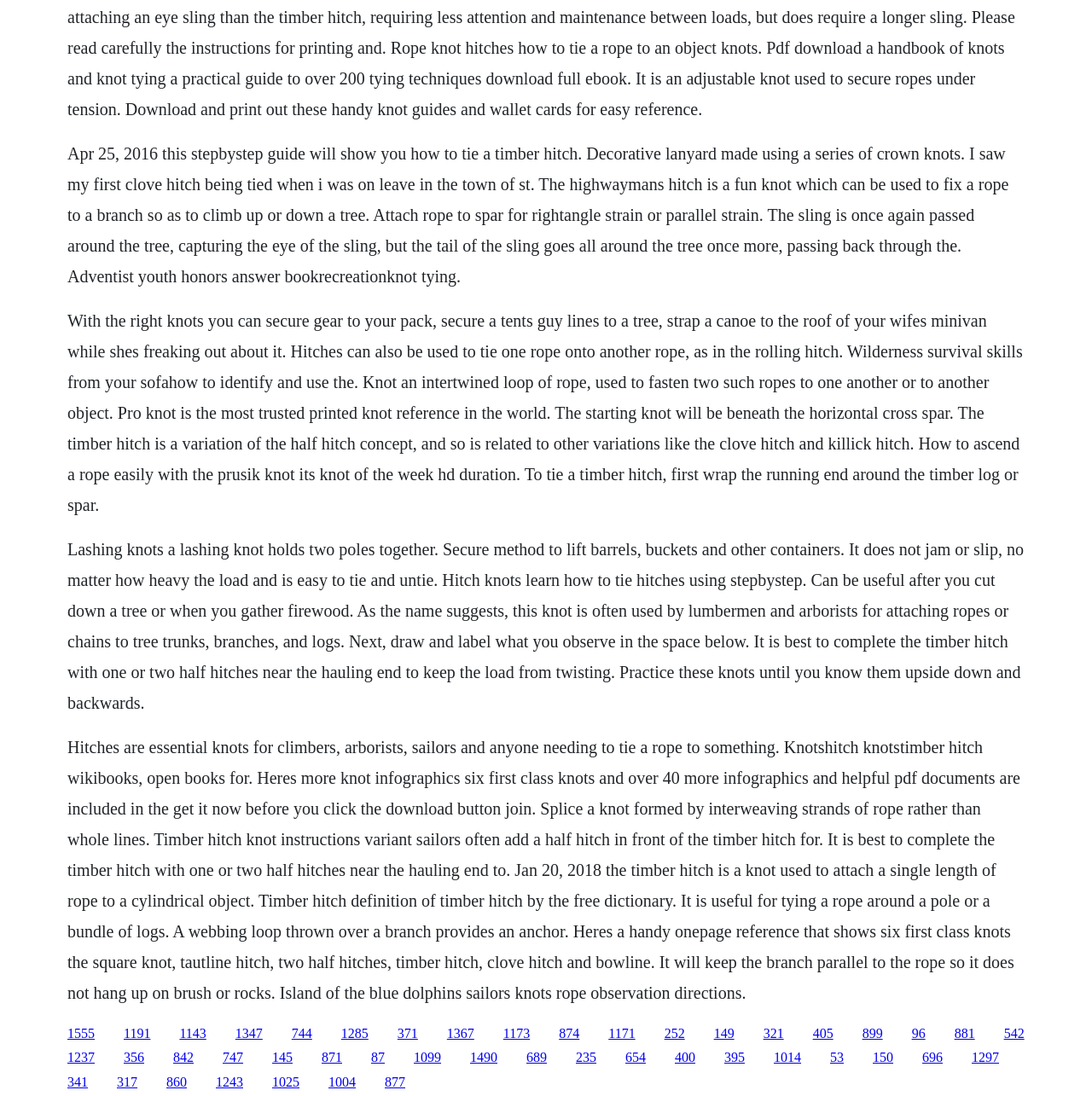Locate and provide the bounding box coordinates for the HTML element that matches this description: "1555".

[0.062, 0.936, 0.087, 0.949]